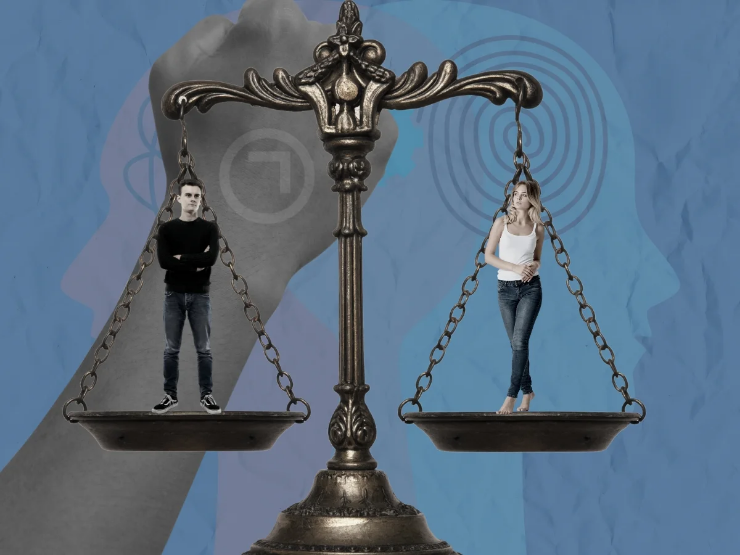What is the man wearing?
Please ensure your answer to the question is detailed and covers all necessary aspects.

According to the caption, 'the man, wearing a black long-sleeve shirt and jeans, stands on the left side of the scale', which indicates that the man is wearing a black long-sleeve shirt and jeans.